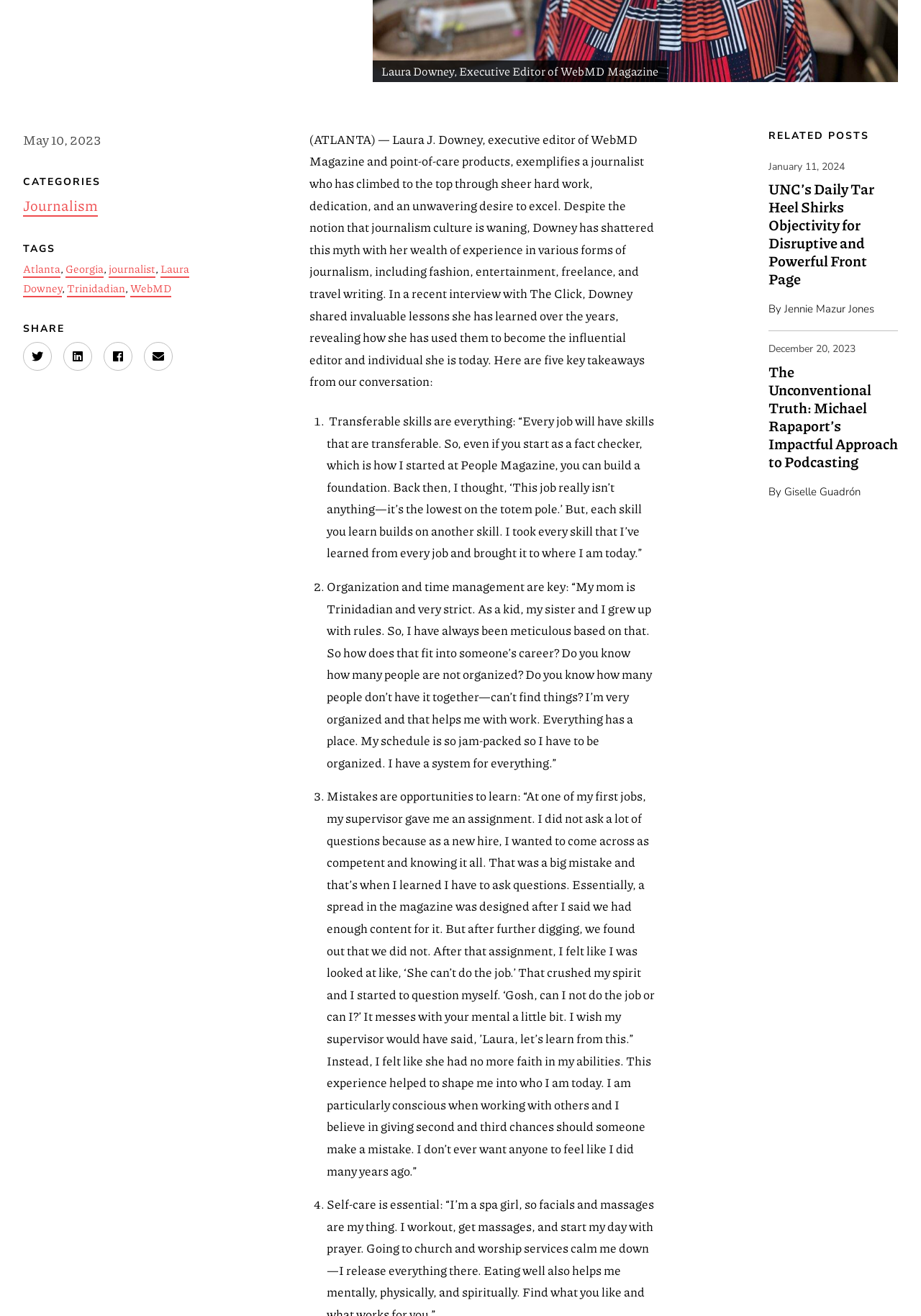Identify the bounding box for the UI element specified in this description: "Share to Facebook". The coordinates must be four float numbers between 0 and 1, formatted as [left, top, right, bottom].

[0.112, 0.26, 0.144, 0.282]